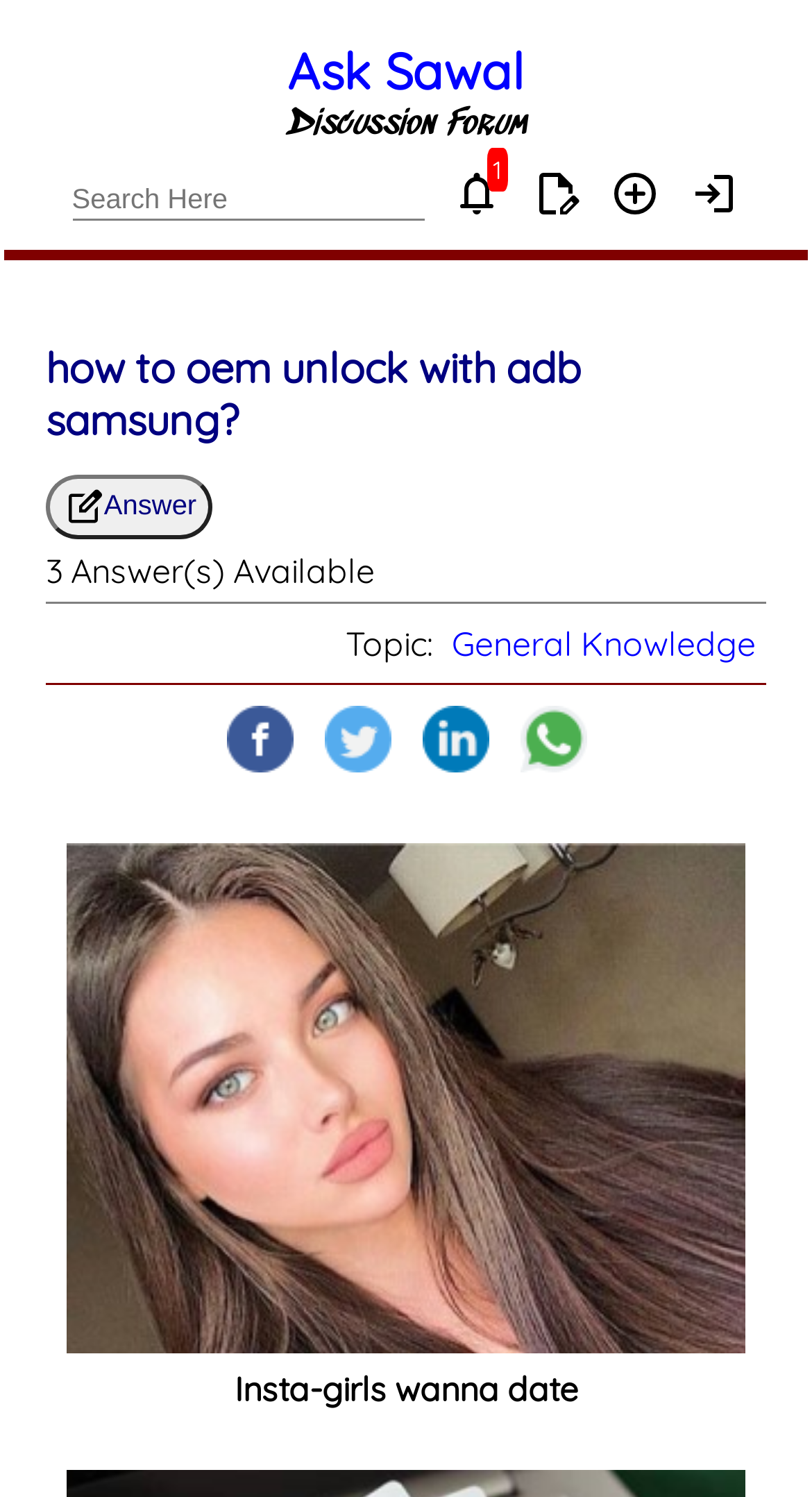Please identify the bounding box coordinates of the element that needs to be clicked to execute the following command: "Login to your account". Provide the bounding box using four float numbers between 0 and 1, formatted as [left, top, right, bottom].

[0.847, 0.124, 0.909, 0.152]